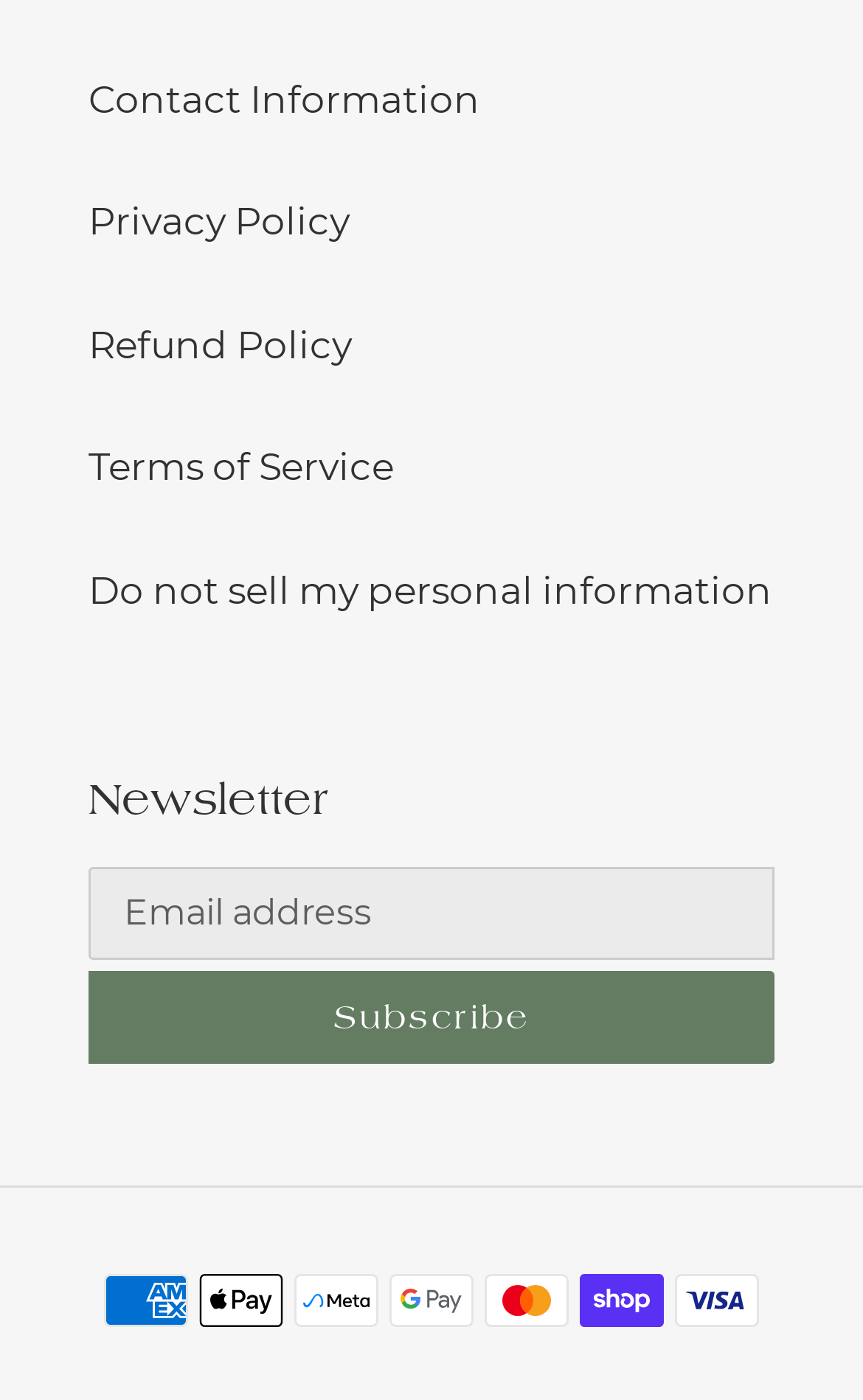Find and specify the bounding box coordinates that correspond to the clickable region for the instruction: "Click on the Visa payment method".

[0.782, 0.911, 0.879, 0.949]